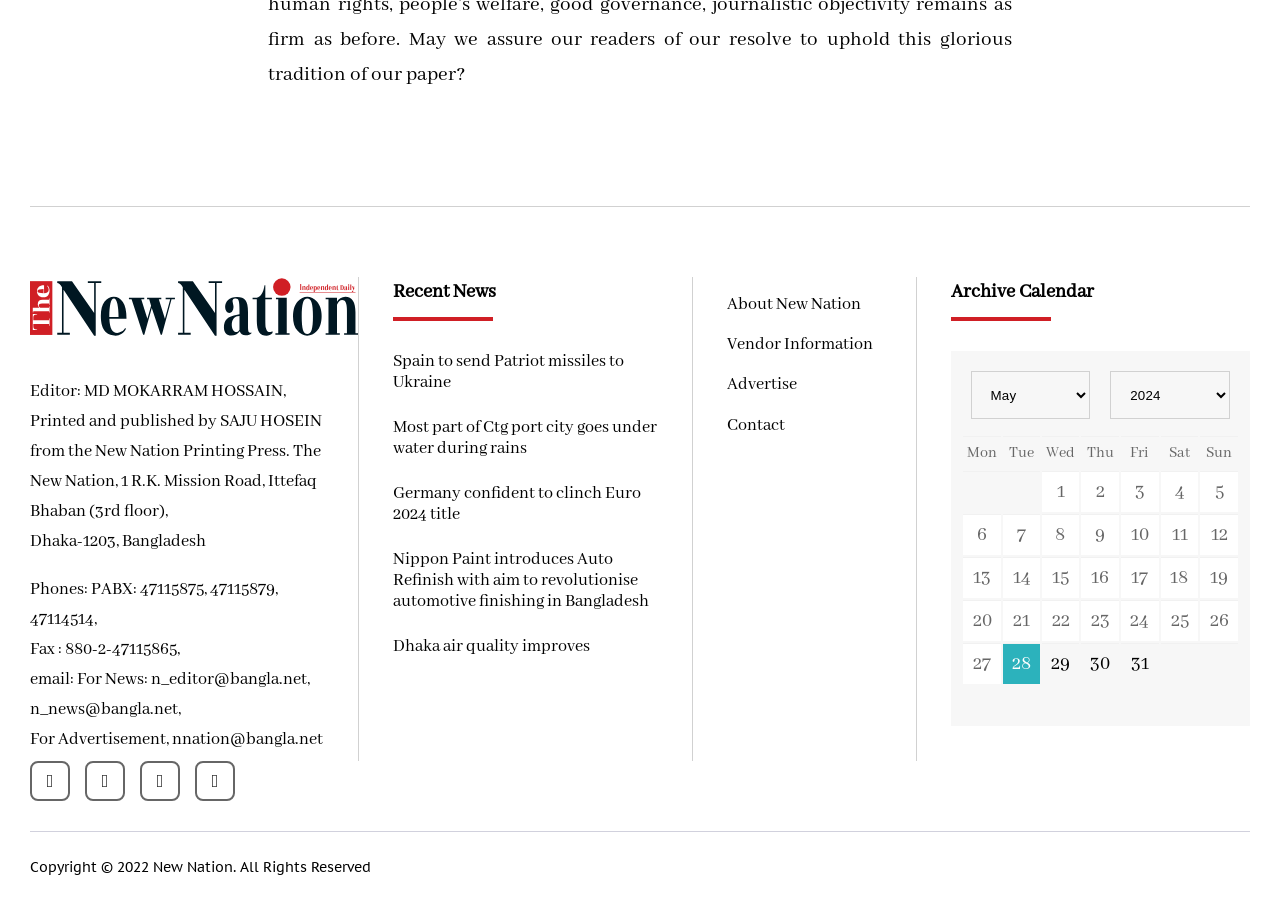Show the bounding box coordinates of the region that should be clicked to follow the instruction: "View the image of Zoom samples, P20 Pro: 1x, 2x, 3x, 5x."

None